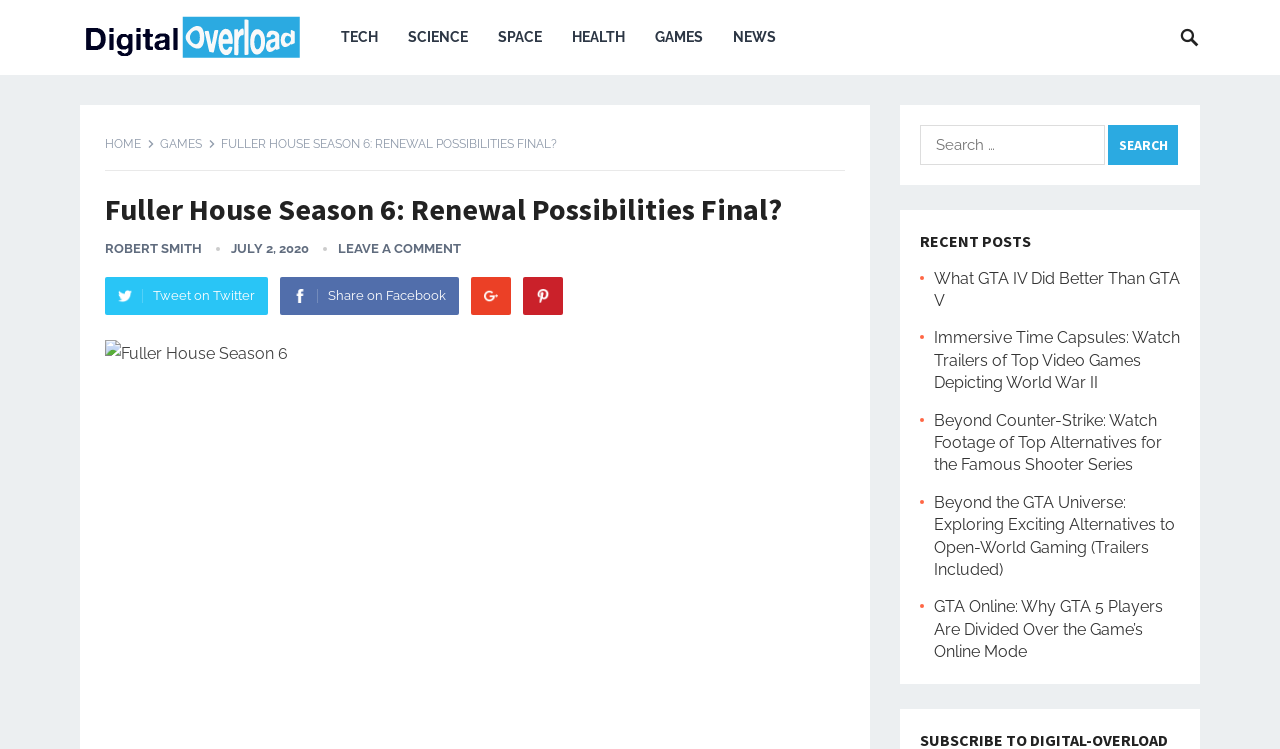Determine the coordinates of the bounding box that should be clicked to complete the instruction: "Read recent post about GTA IV". The coordinates should be represented by four float numbers between 0 and 1: [left, top, right, bottom].

[0.73, 0.359, 0.922, 0.414]